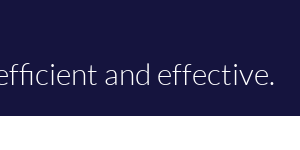Describe all significant details and elements found in the image.

The image features a section of text prominently displayed on a dark navy background, conveying a strong message about efficiency and effectiveness. This phrase, “efficient and effective,” aligns with the overarching theme of teamwork and productivity emphasized by the organization. It reflects the commitment of the team, which consists of experts dedicated to enhancing the effectiveness of organizations. The clean, modern typography adds to the professional aesthetic, making it clear that the organization values clarity and precision in its communication.